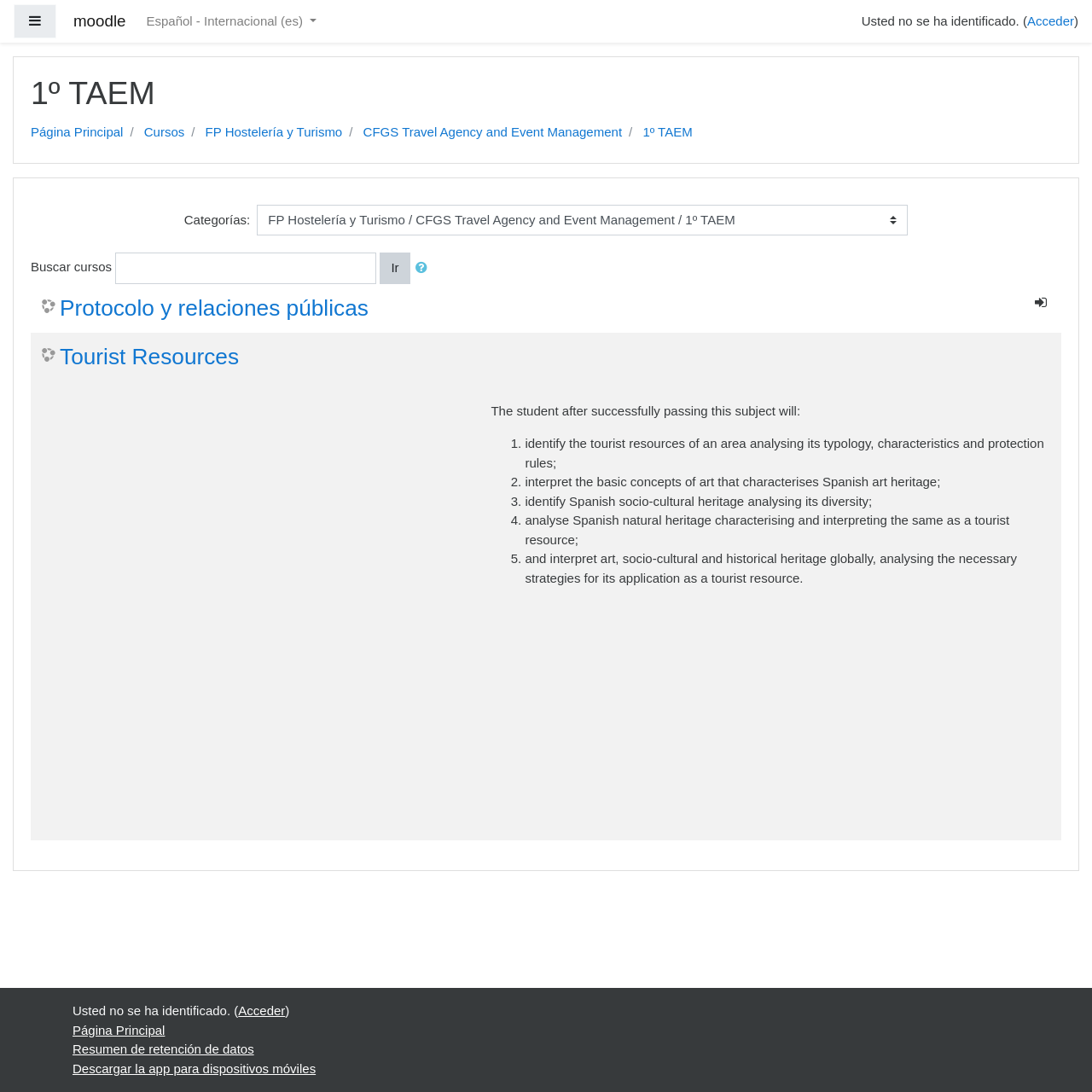What is the name of the subject that students will learn about tourist resources?
Provide a concise answer using a single word or phrase based on the image.

Protocolo y relaciones públicas